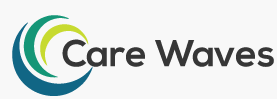Reply to the question with a single word or phrase:
What type of font is used for the brand name?

Bold, modern font